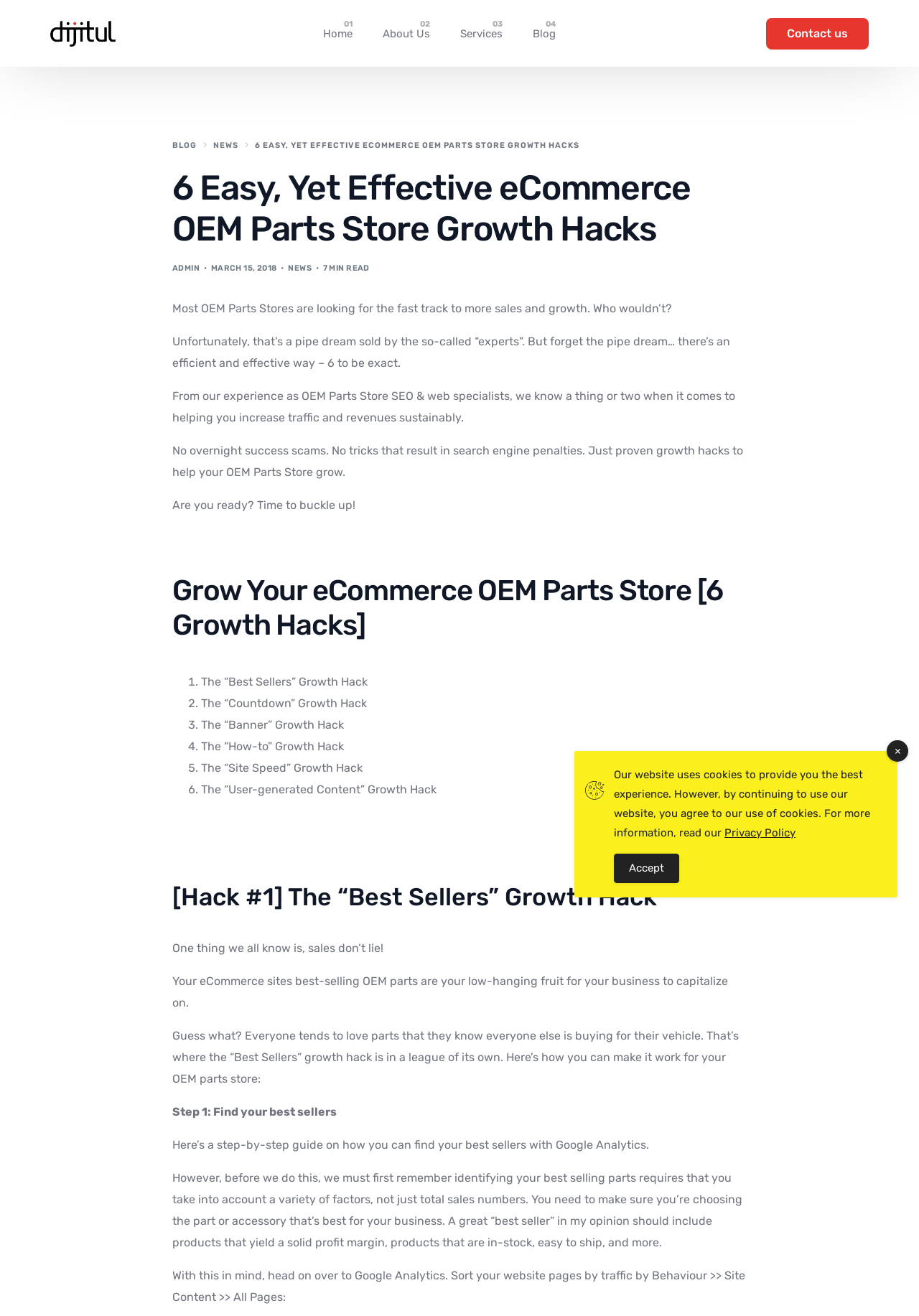Please find the bounding box coordinates of the element's region to be clicked to carry out this instruction: "Click on the 'Contact us' link".

[0.834, 0.013, 0.945, 0.037]